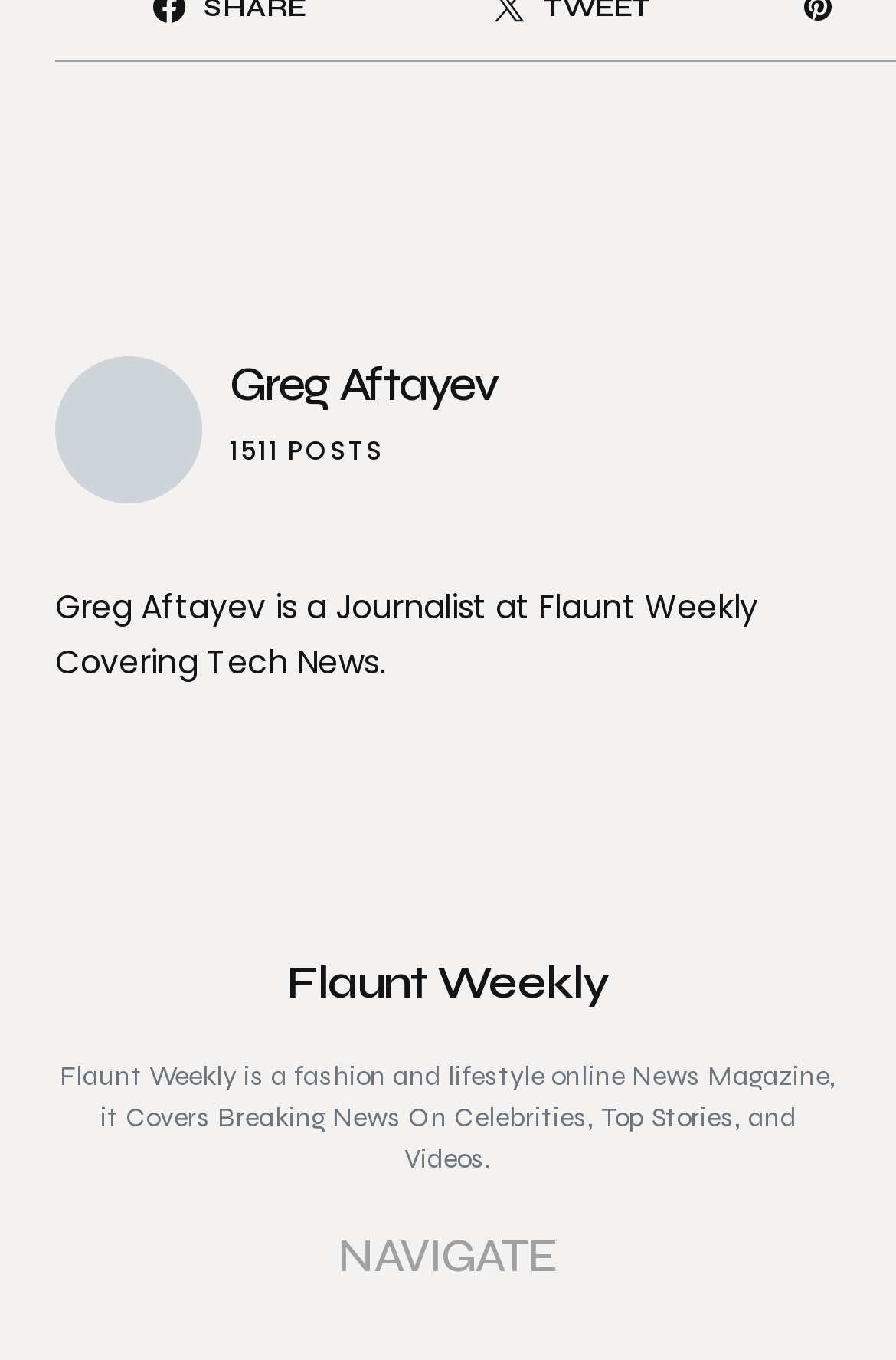From the given element description: "parent_node: Greg Aftayev", find the bounding box for the UI element. Provide the coordinates as four float numbers between 0 and 1, in the order [left, top, right, bottom].

[0.062, 0.192, 0.226, 0.3]